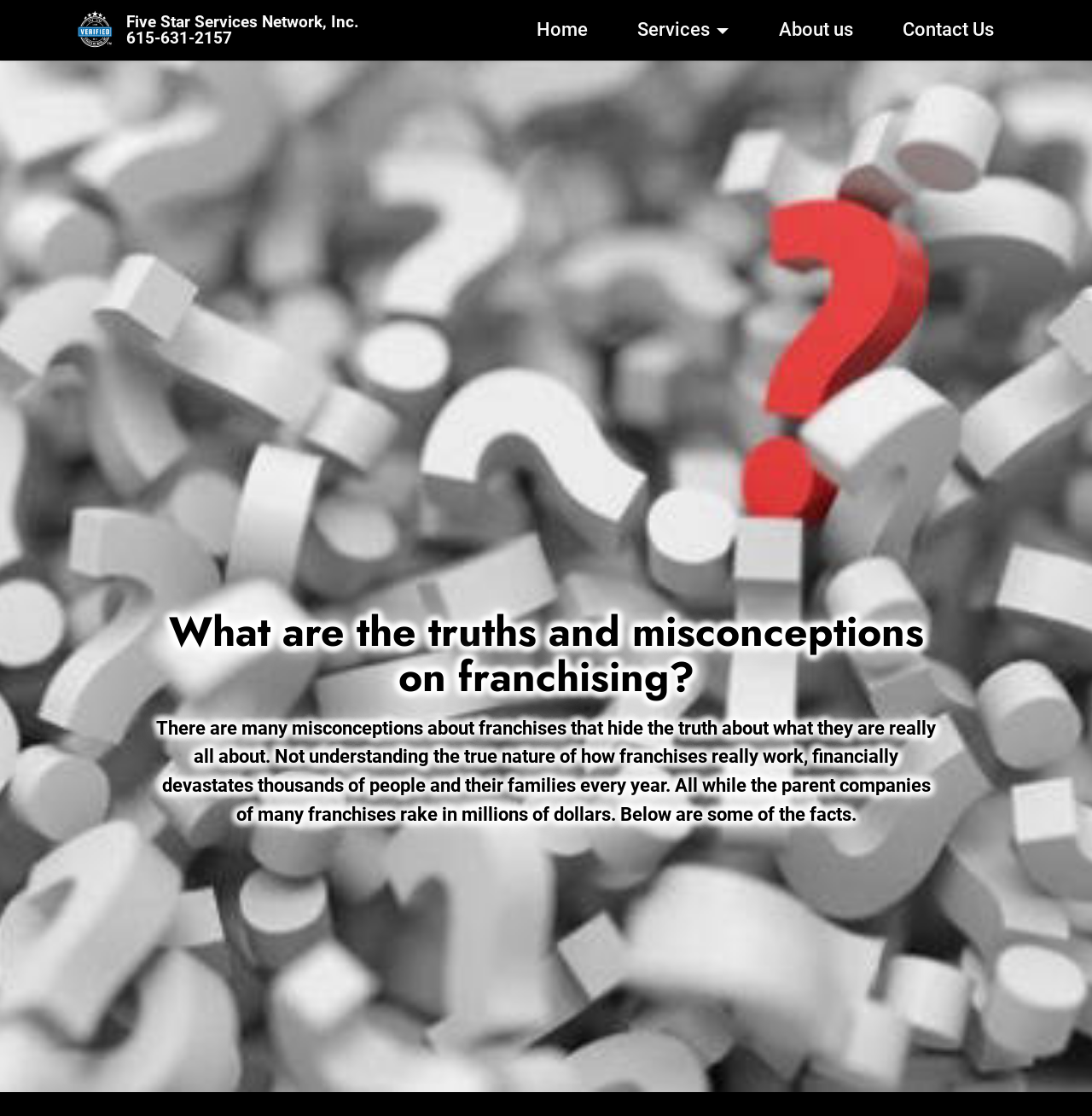Determine the main heading of the webpage and generate its text.









What are the truths and misconceptions on franchising?